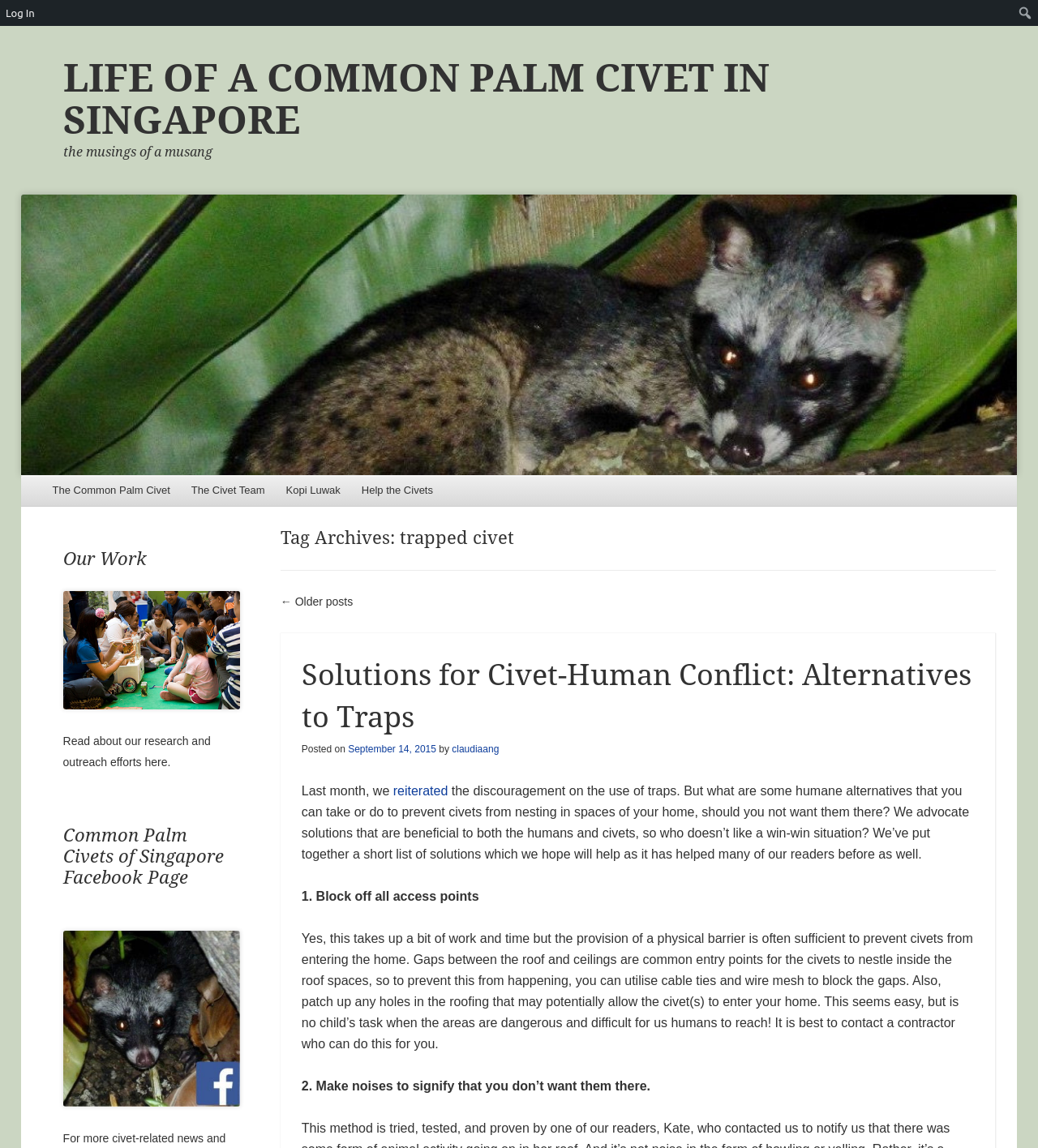Identify and generate the primary title of the webpage.

LIFE OF A COMMON PALM CIVET IN SINGAPORE